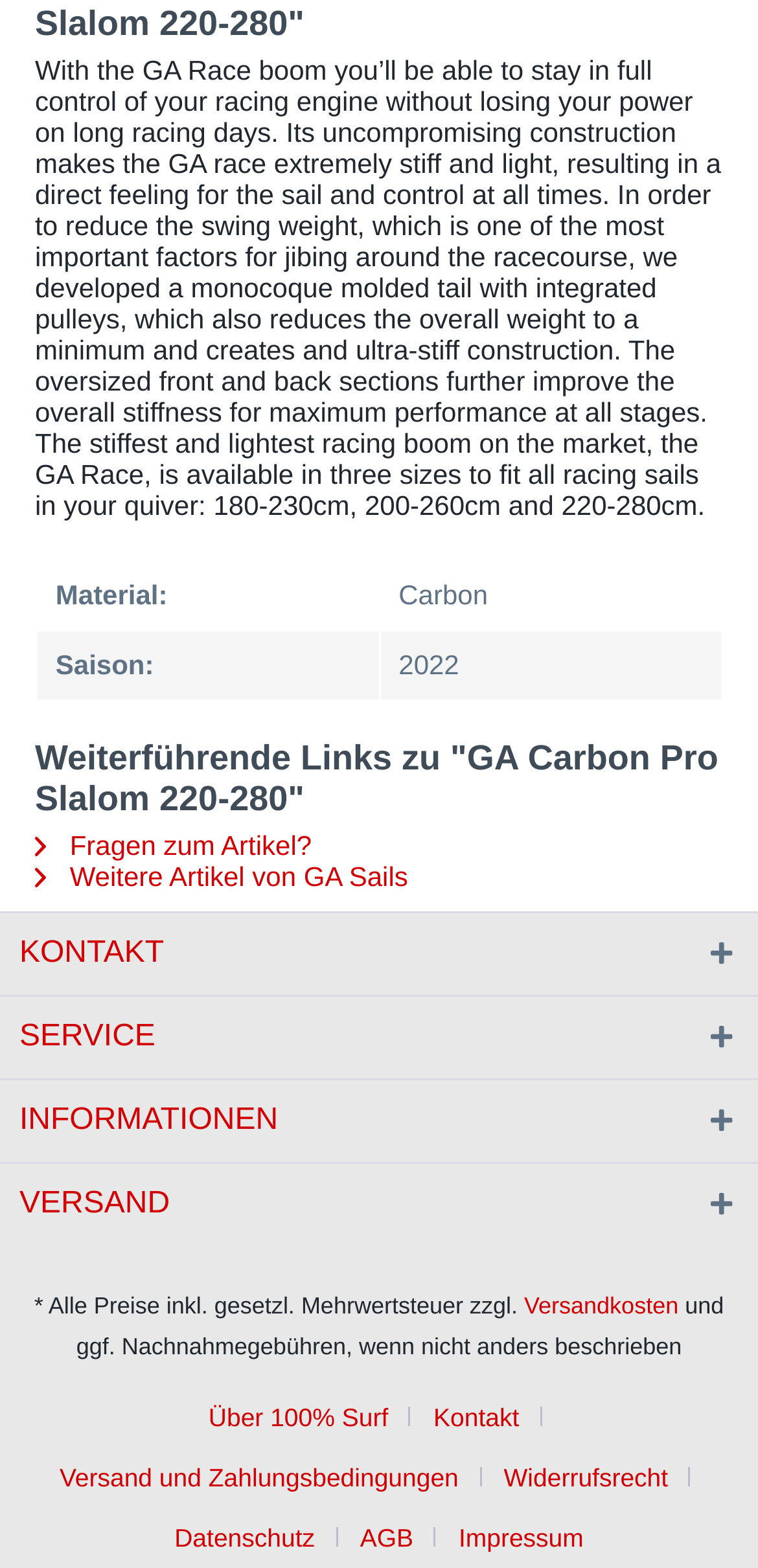What is the size range of the GA Race boom?
Using the image as a reference, answer the question with a short word or phrase.

180-230cm, 200-260cm, 220-280cm